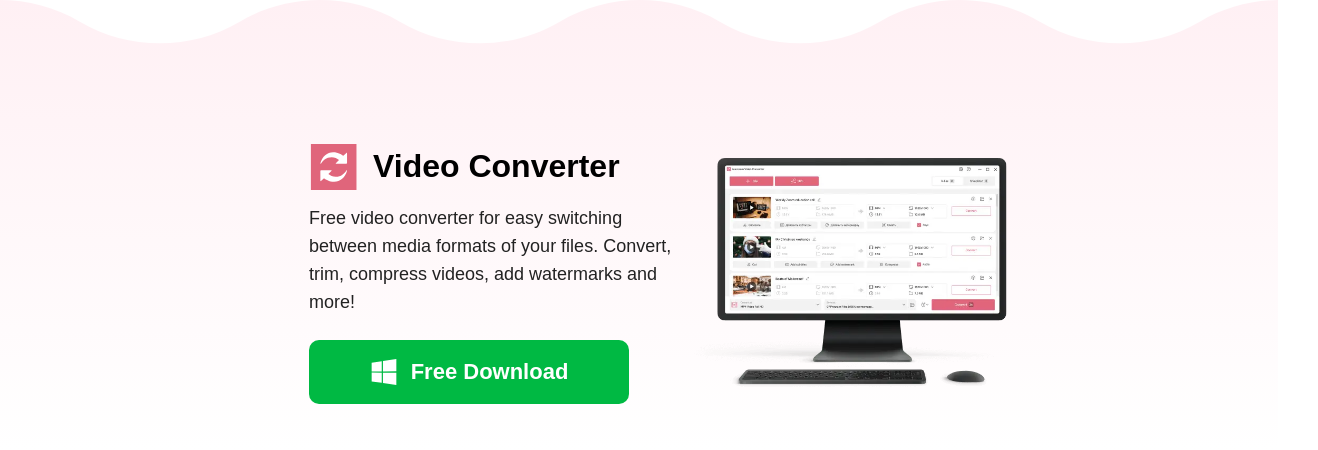What is the color of the 'Free Download' button?
Answer the question with a single word or phrase by looking at the picture.

Vibrant green